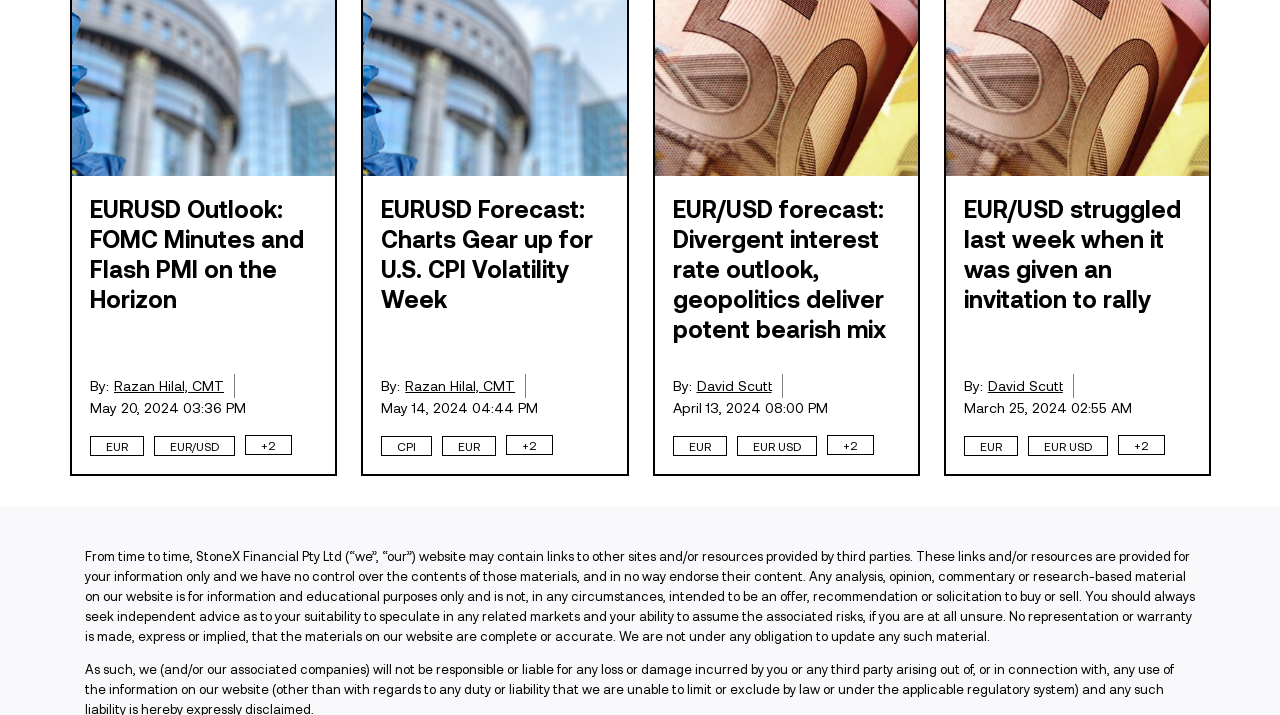Bounding box coordinates should be provided in the format (top-left x, top-left y, bottom-right x, bottom-right y) with all values between 0 and 1. Identify the bounding box for this UI element: StoneX

[0.258, 0.65, 0.31, 0.684]